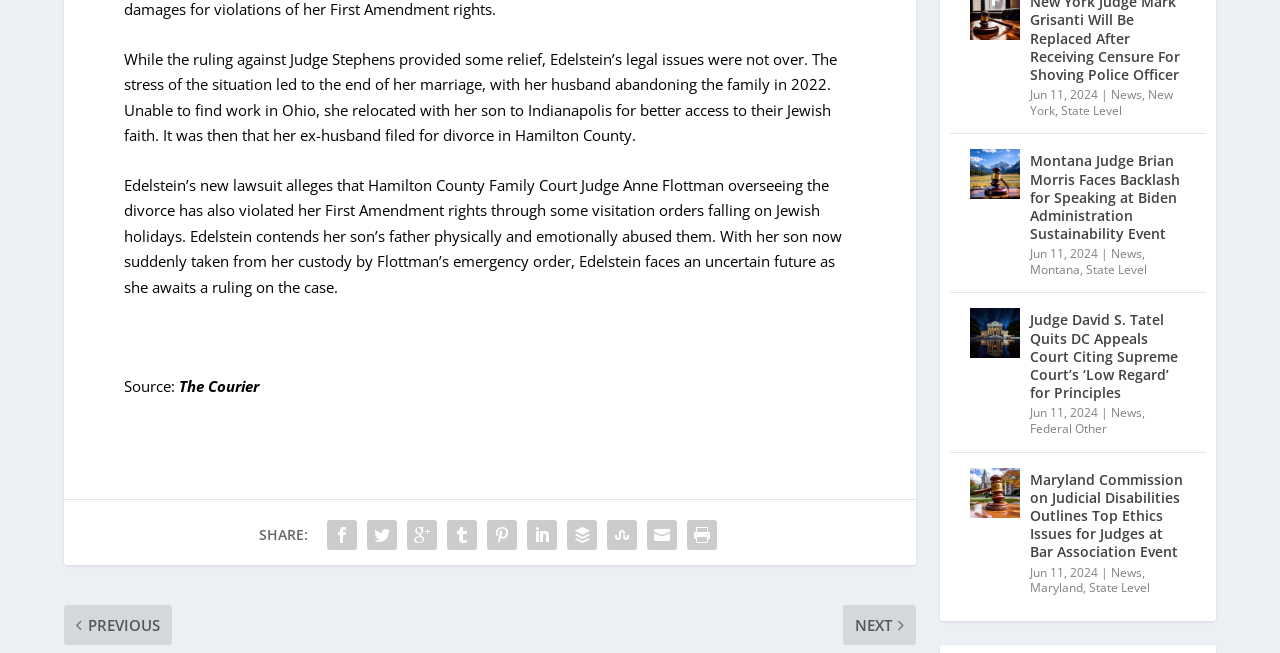Using the information in the image, give a comprehensive answer to the question: 
What is the topic of the news article?

I found the topic by looking at the main text of the article which mentions a judge and a court case.